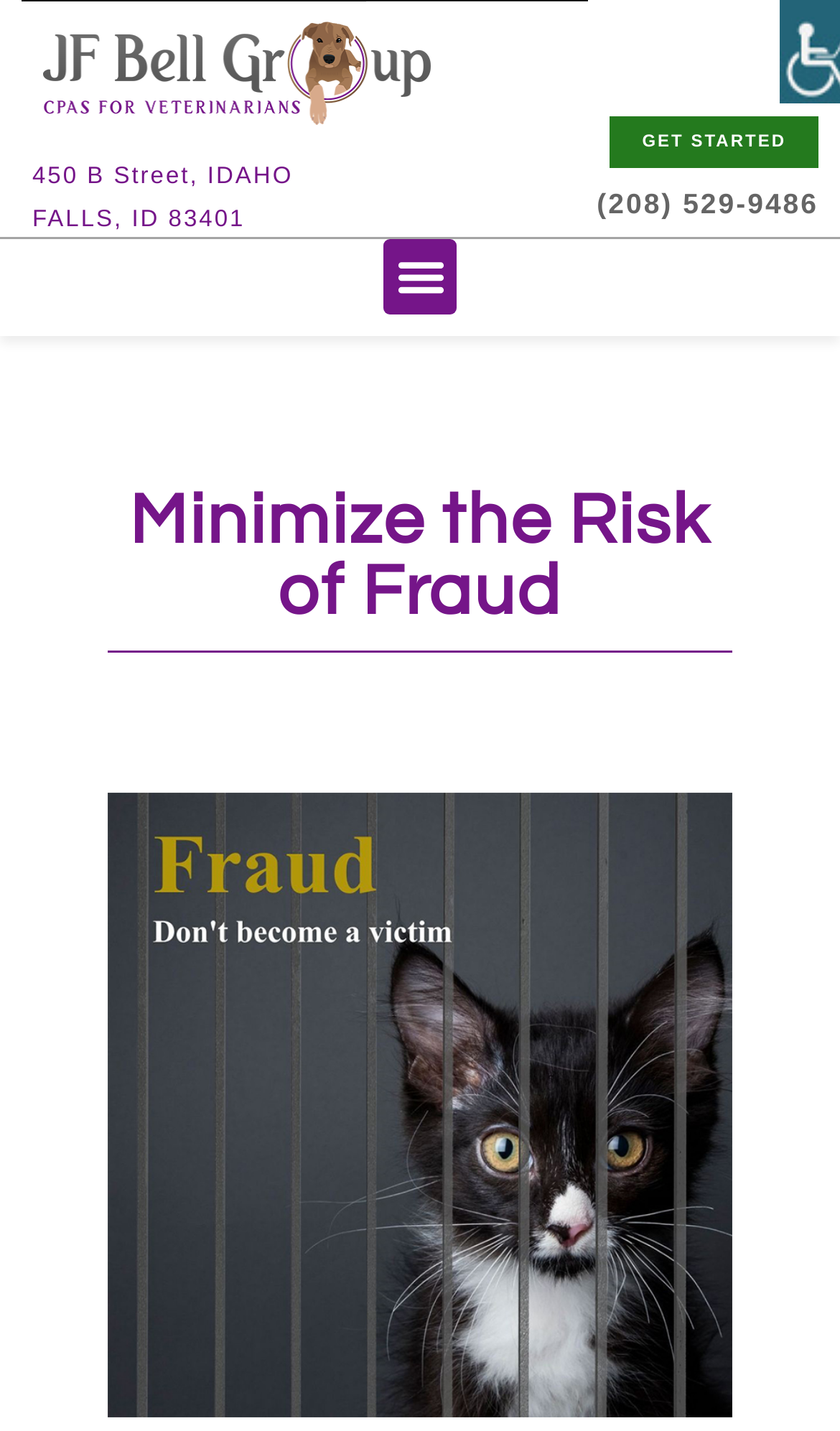Provide a brief response to the question using a single word or phrase: 
What is the purpose of the button on the top right?

Menu Toggle